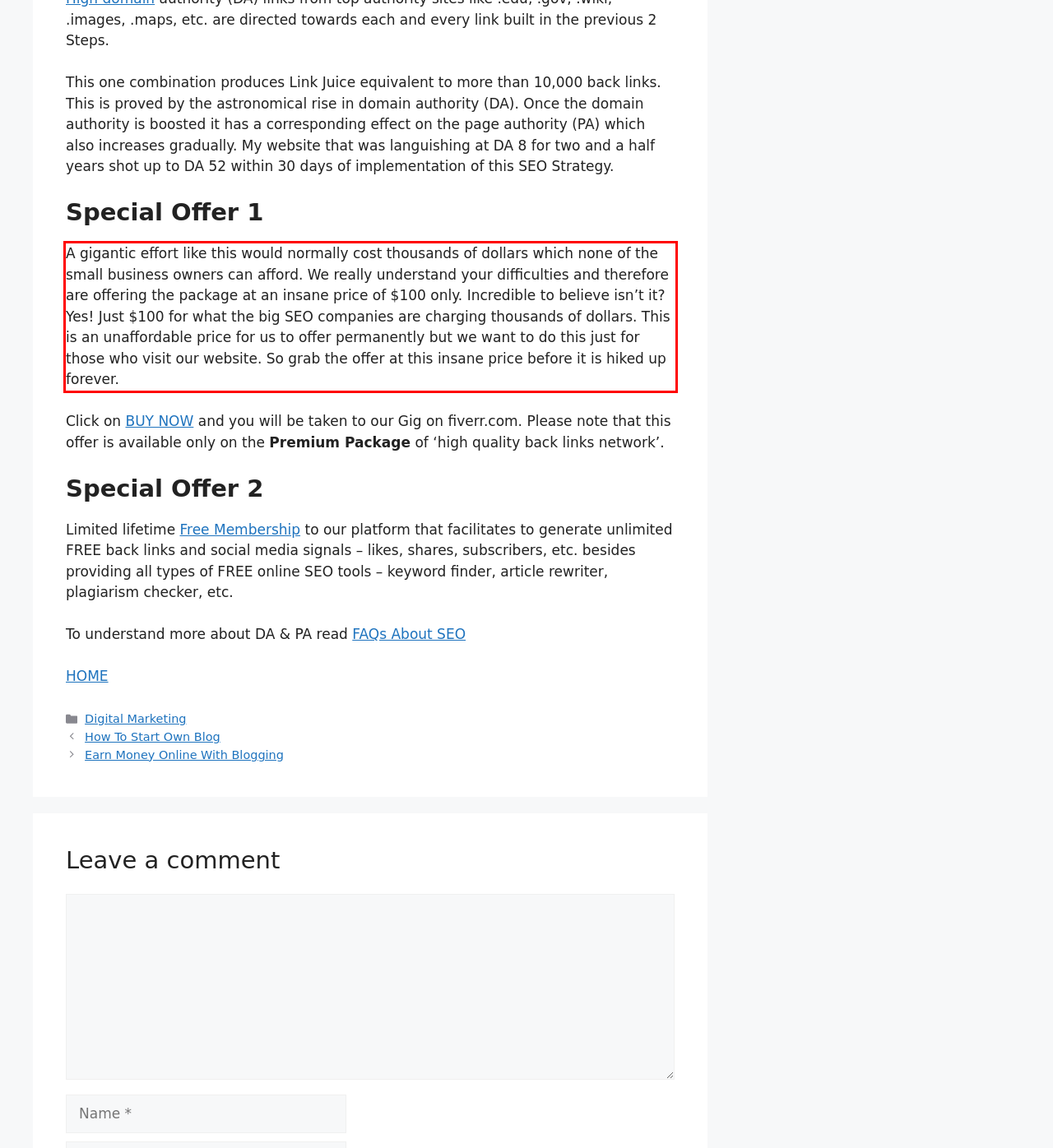Please extract the text content from the UI element enclosed by the red rectangle in the screenshot.

A gigantic effort like this would normally cost thousands of dollars which none of the small business owners can afford. We really understand your difficulties and therefore are offering the package at an insane price of $100 only. Incredible to believe isn’t it? Yes! Just $100 for what the big SEO companies are charging thousands of dollars. This is an unaffordable price for us to offer permanently but we want to do this just for those who visit our website. So grab the offer at this insane price before it is hiked up forever.